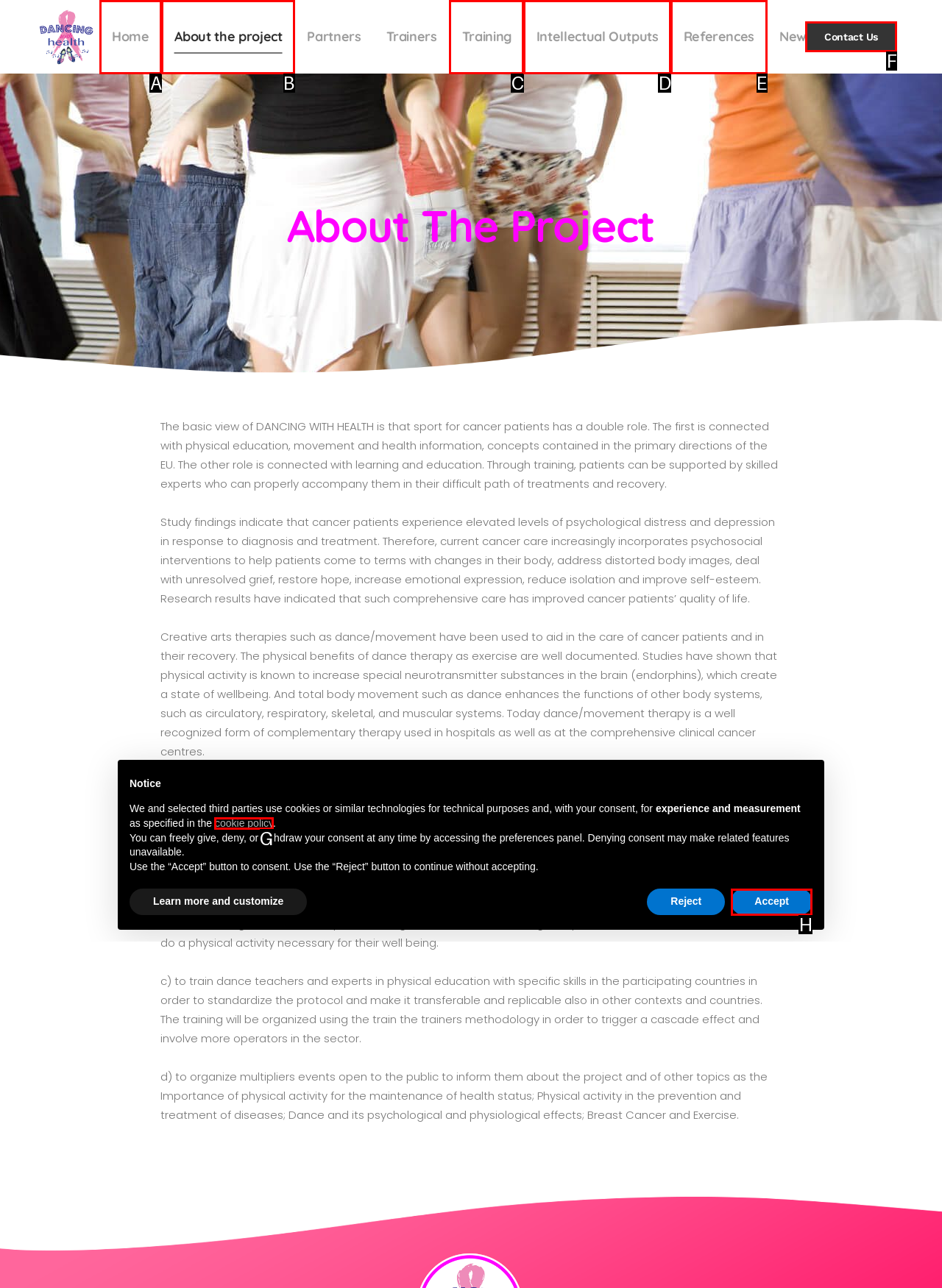Choose the correct UI element to click for this task: Click the 'Contact Us' link Answer using the letter from the given choices.

F